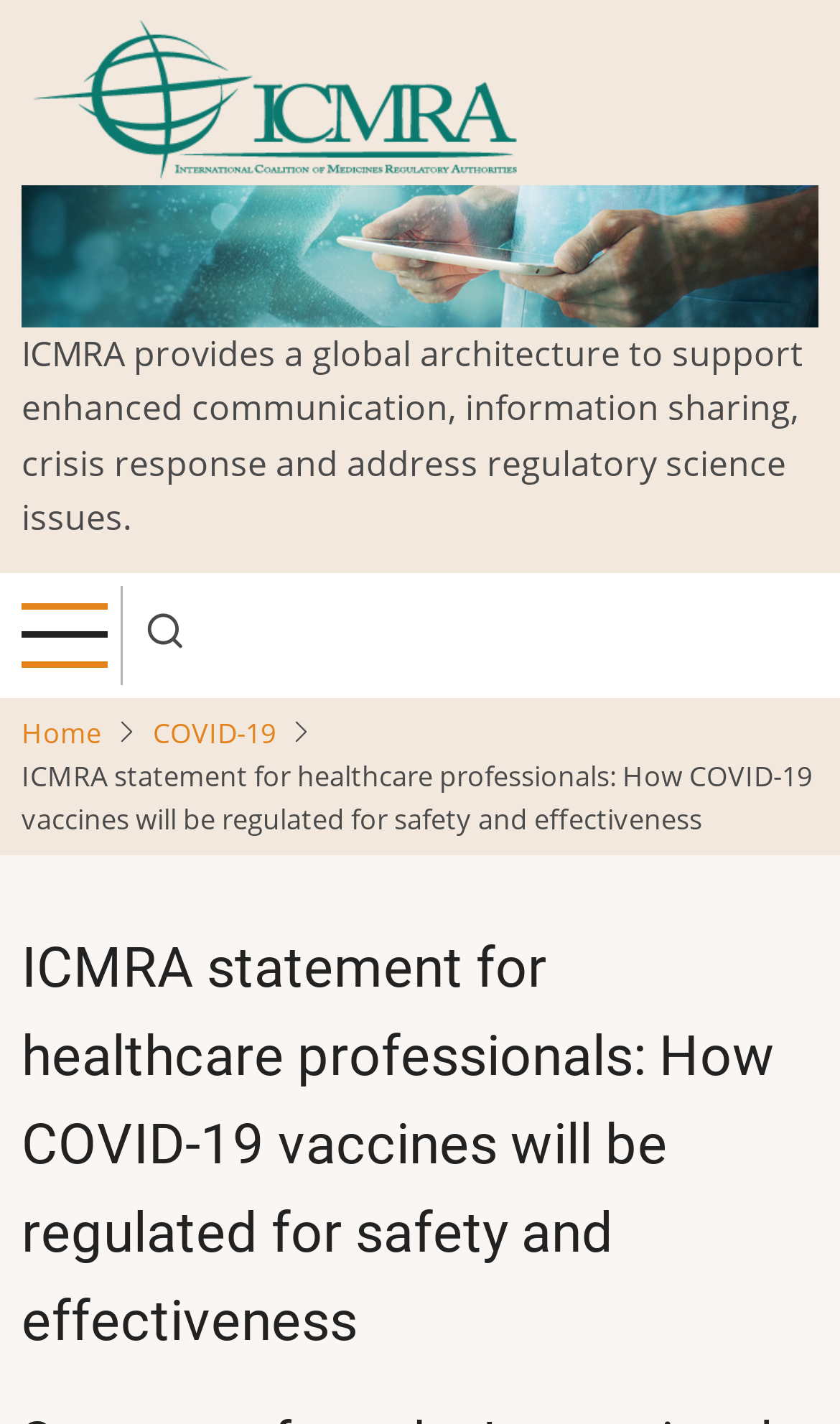What is the logo above the text? Look at the image and give a one-word or short phrase answer.

ICMRA